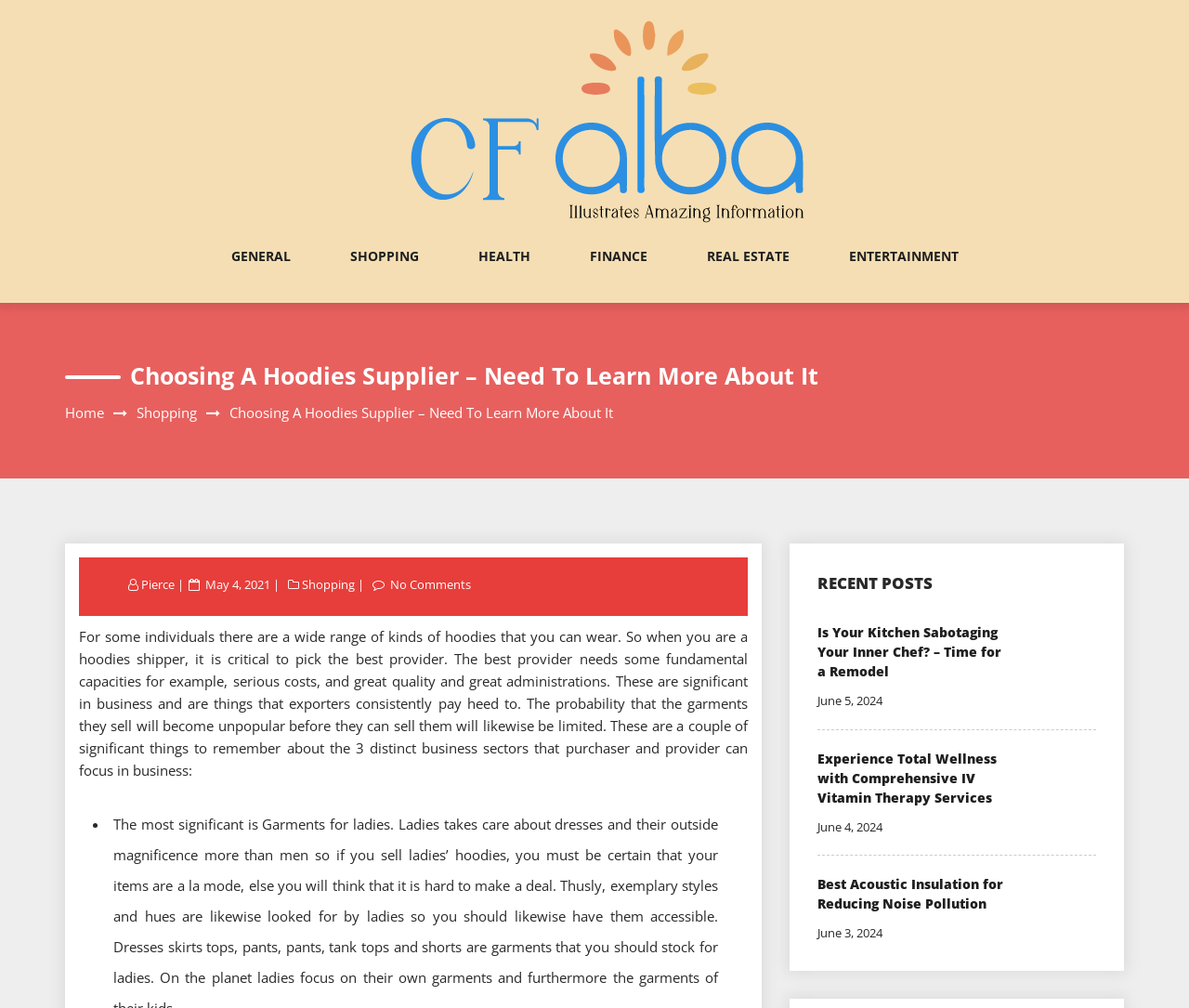Give a detailed account of the webpage's layout and content.

This webpage is about choosing a hoodies supplier, with a focus on the importance of selecting the best provider. At the top left of the page, there is a logo image and a link to "CF Alba". Below this, there are six links to different categories: "GENERAL", "SHOPPING", "HEALTH", "FINANCE", "REAL ESTATE", and "ENTERTAINMENT". 

The main heading "Choosing A Hoodies Supplier – Need To Learn More About It" is located near the top center of the page. Below this, there are three links: "Home", "Shopping", and a title that repeats the main heading. 

The main content of the page starts with a paragraph of text that discusses the importance of choosing a good hoodies supplier, highlighting factors such as competitive prices, good quality, and good services. 

Below this, there is a section with a list marker, indicating the start of a list. However, the list items are not explicitly shown in the accessibility tree.

On the right side of the page, there is a section titled "RECENT POSTS", which lists three recent articles with their titles and dates. The titles are "Is Your Kitchen Sabotaging Your Inner Chef? – Time for a Remodel", "Experience Total Wellness with Comprehensive IV Vitamin Therapy Services", and "Best Acoustic Insulation for Reducing Noise Pollution". Each article has a link to the full article and a date, ranging from May 4, 2021, to June 5, 2024.